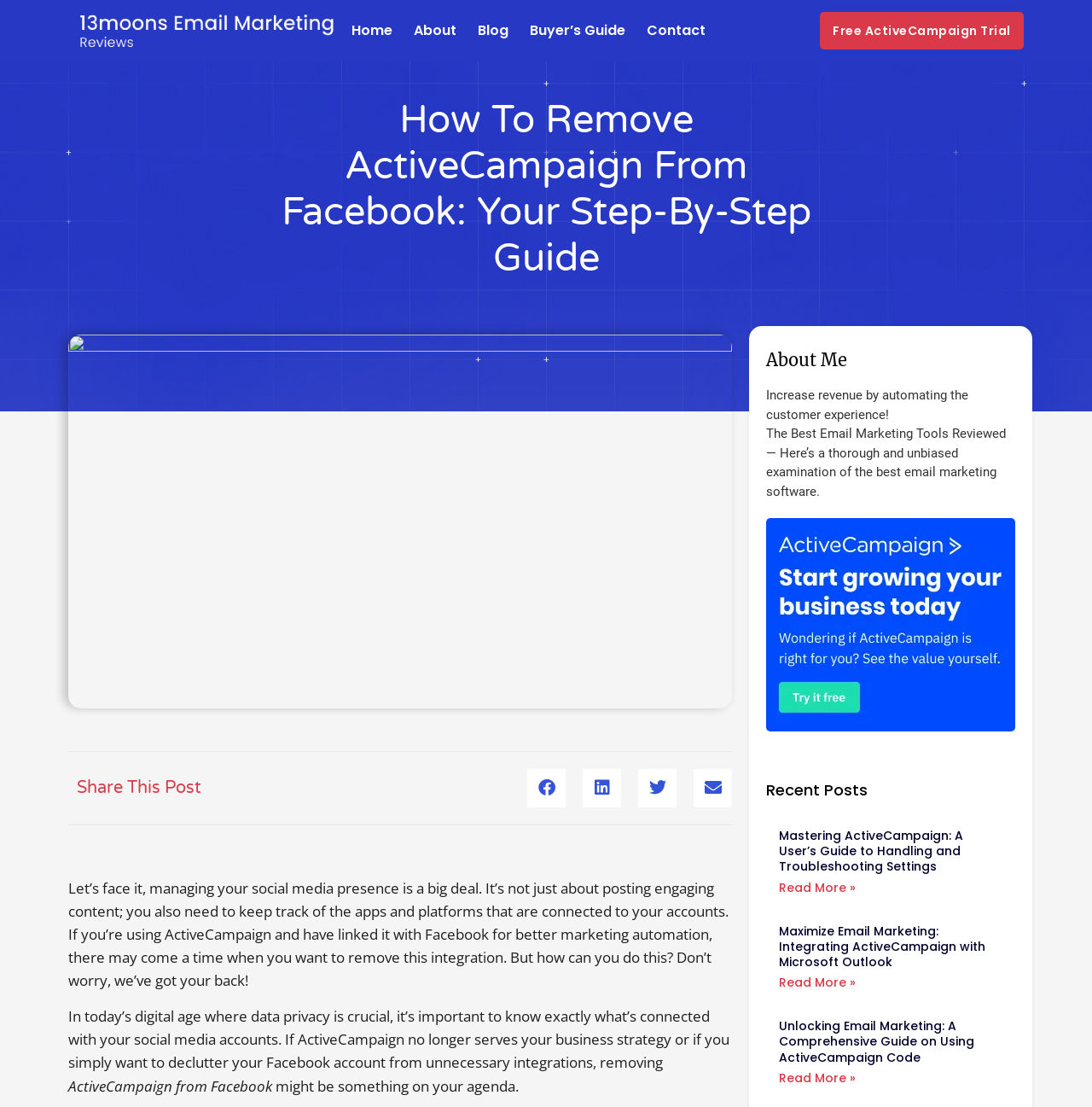Determine the bounding box coordinates of the section to be clicked to follow the instruction: "Read more about 'Mastering ActiveCampaign: A User’s Guide to Handling and Troubleshooting Settings'". The coordinates should be given as four float numbers between 0 and 1, formatted as [left, top, right, bottom].

[0.713, 0.794, 0.784, 0.809]